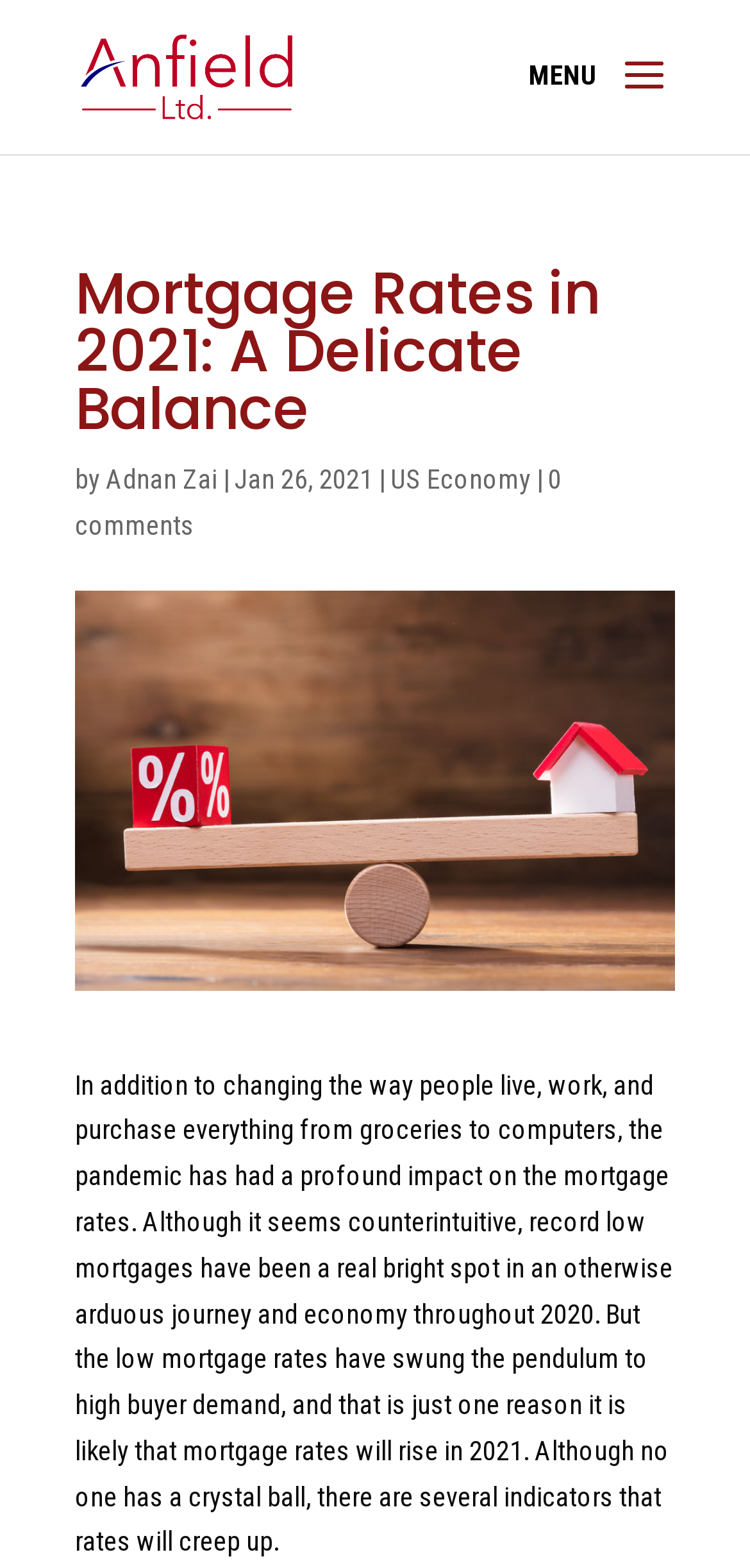Who wrote the article?
Look at the image and provide a detailed response to the question.

The author of the article can be found by looking at the text next to the 'by' keyword, which is 'Adnan Zai'.